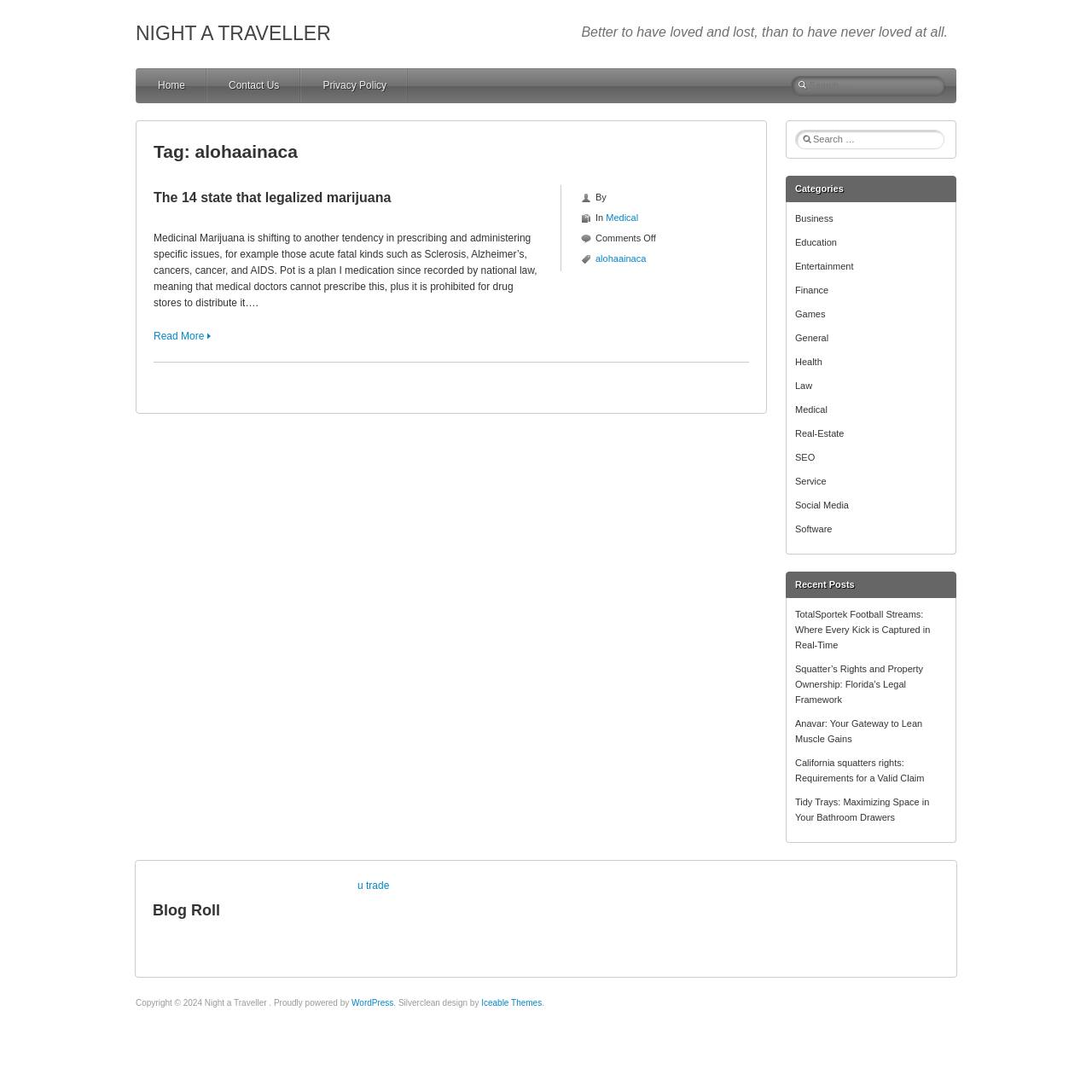Please provide a comprehensive answer to the question based on the screenshot: What is the topic of the first article on the webpage?

The topic of the first article on the webpage can be found in the heading element 'The 14 state that legalized marijuana' which is located below the tag heading, indicating that the first article is about the 14 states that legalized marijuana.